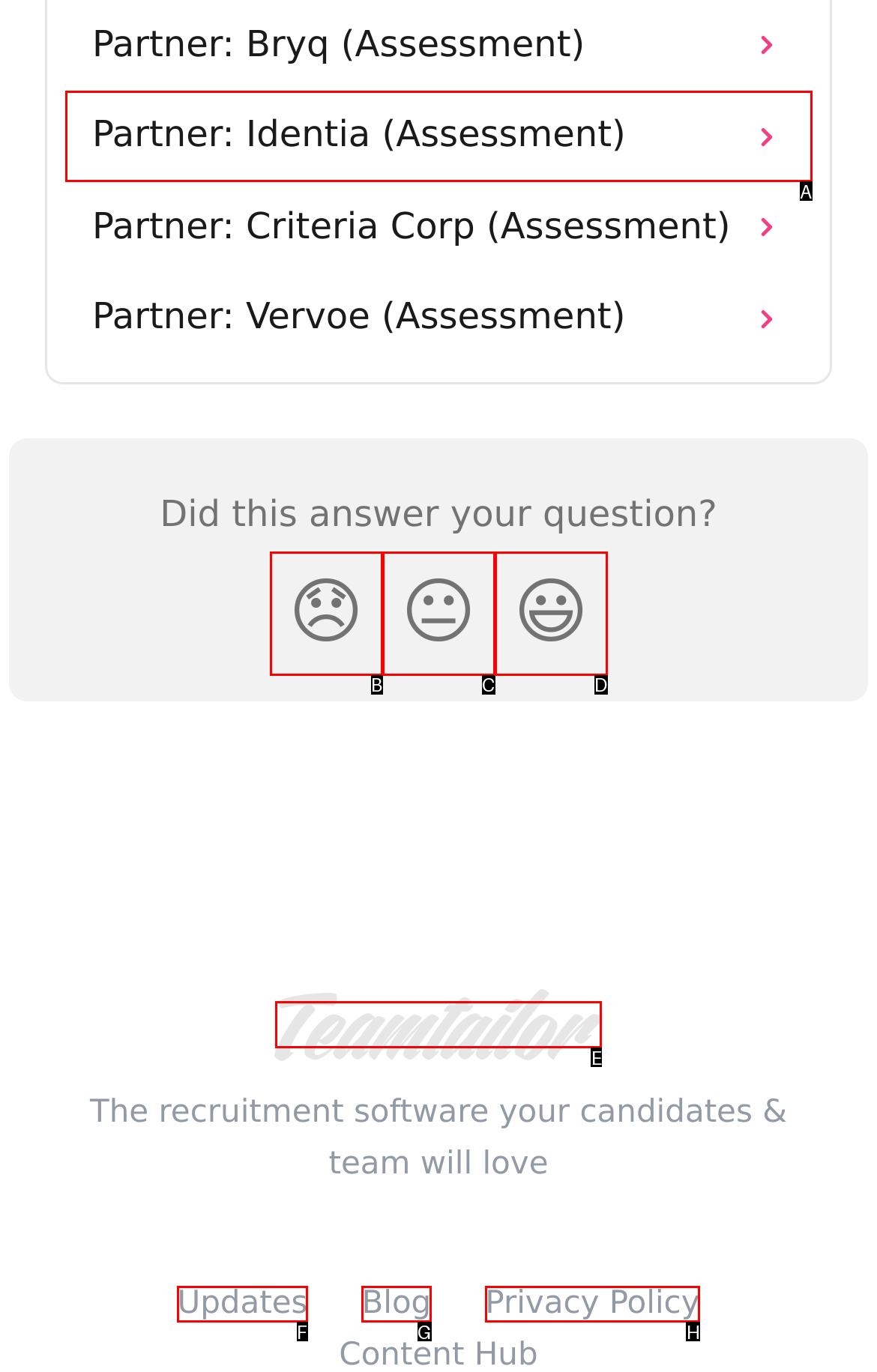Point out the letter of the HTML element you should click on to execute the task: Click on Teamtailor Support
Reply with the letter from the given options.

E